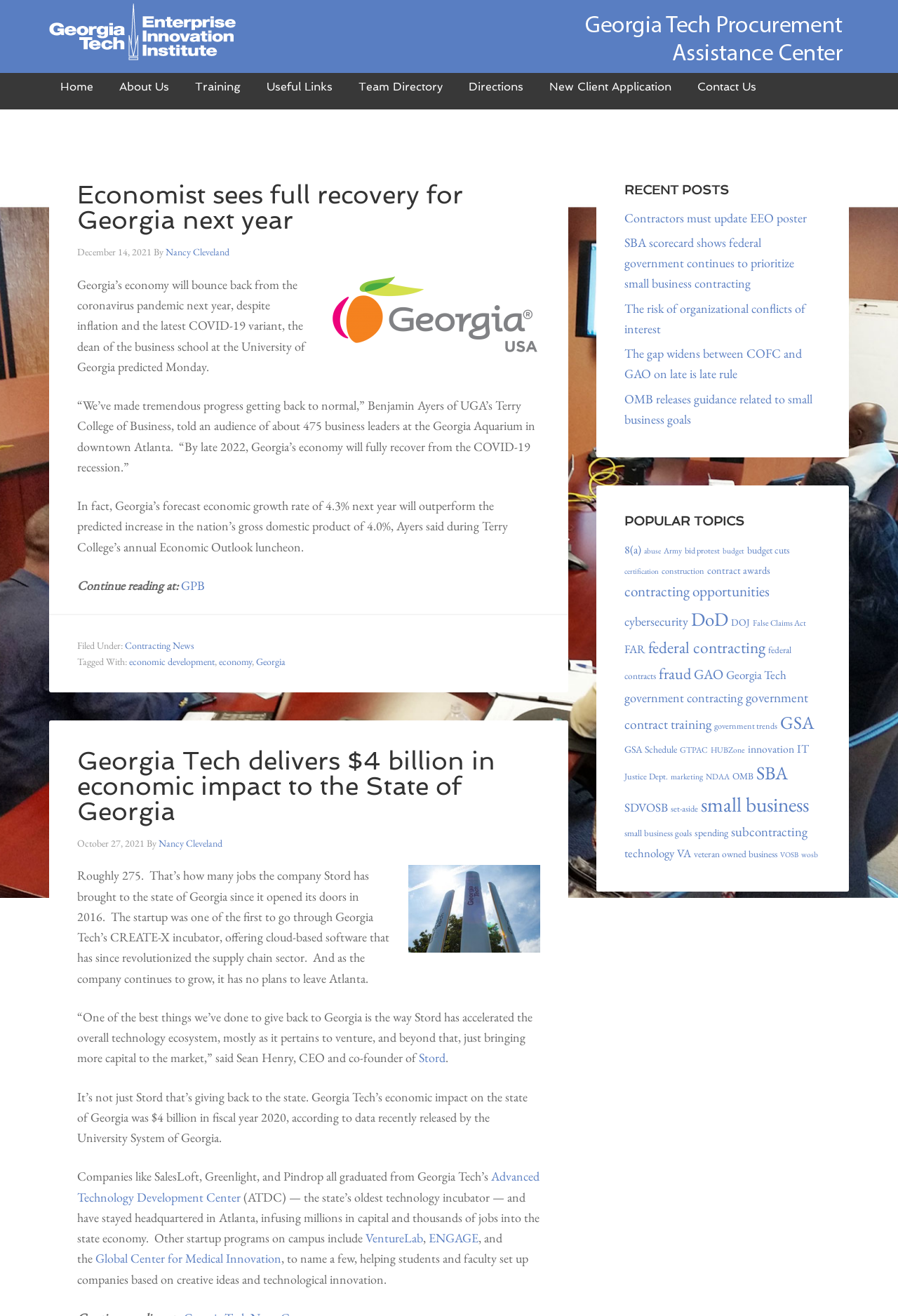Identify the bounding box coordinates of the HTML element based on this description: "budget cuts".

[0.832, 0.413, 0.879, 0.423]